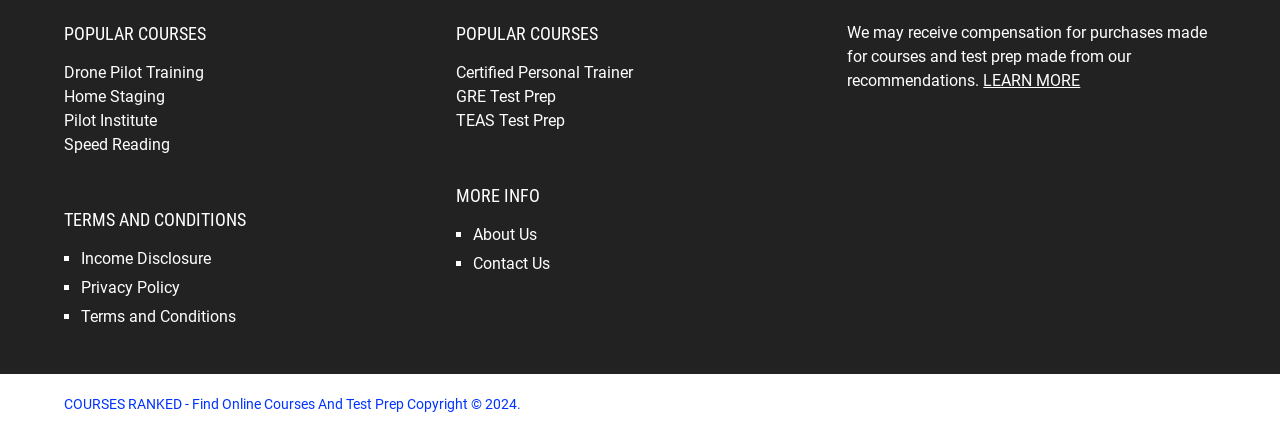Determine the bounding box coordinates for the area that needs to be clicked to fulfill this task: "View Terms and Conditions". The coordinates must be given as four float numbers between 0 and 1, i.e., [left, top, right, bottom].

[0.05, 0.479, 0.338, 0.537]